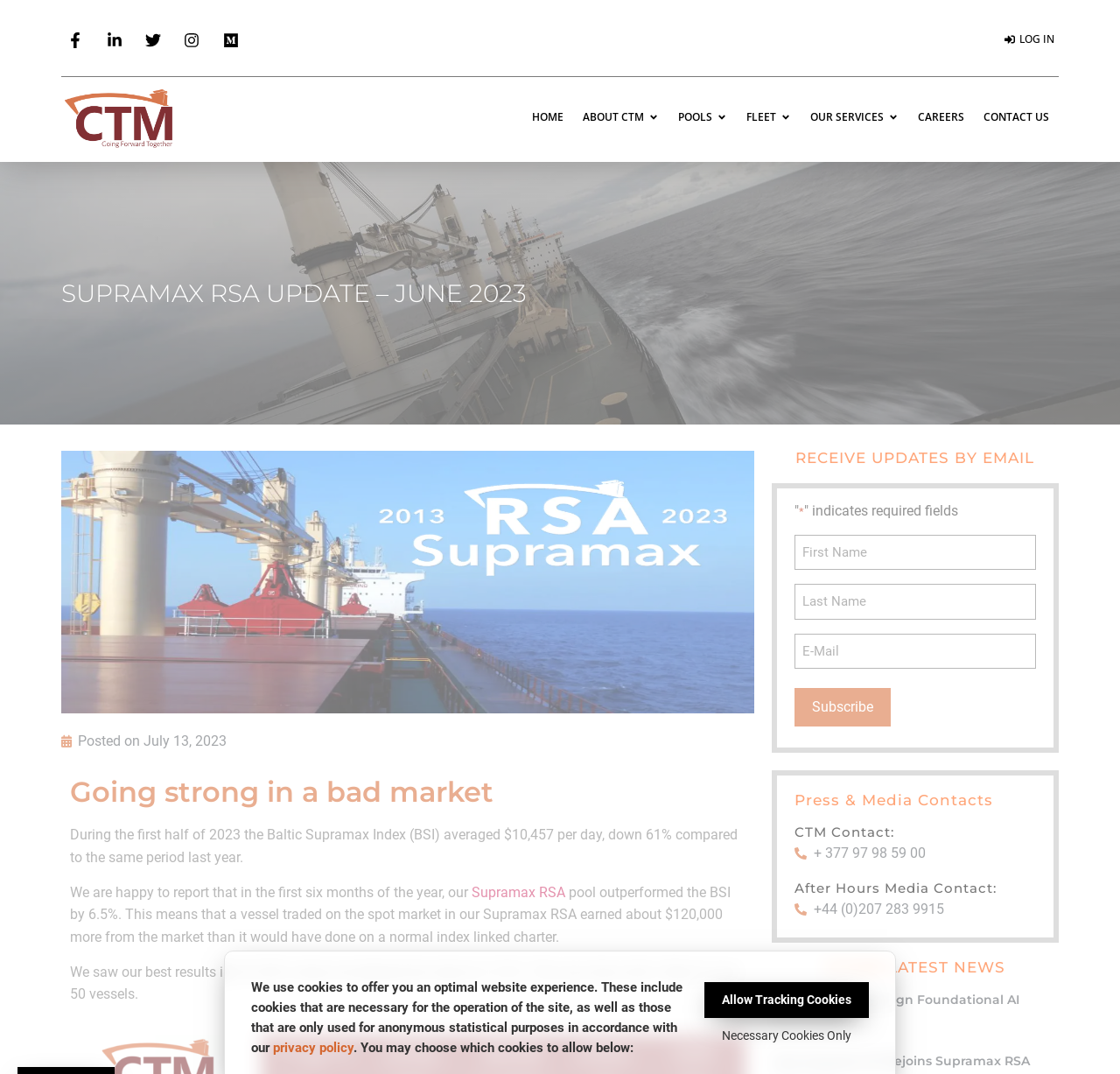Utilize the information from the image to answer the question in detail:
What is the name of the pool that outperformed the BSI by 6.5%?

The answer can be found in the static text 'We are happy to report that in the first six months of the year, our Supramax RSA pool outperformed the BSI by 6.5%.'